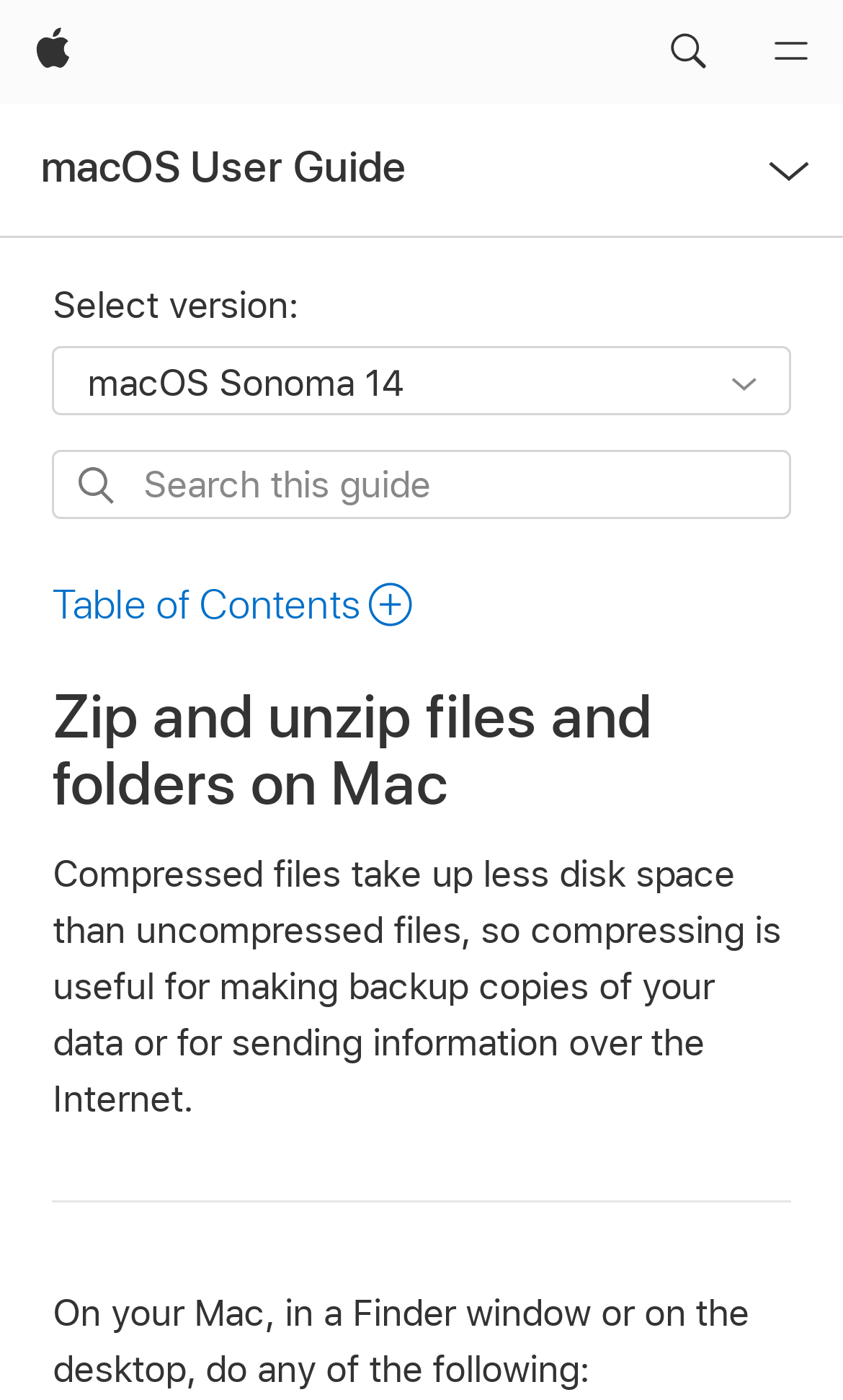Identify the bounding box for the described UI element: "aria-label="Search Support"".

[0.754, 0.0, 0.877, 0.074]